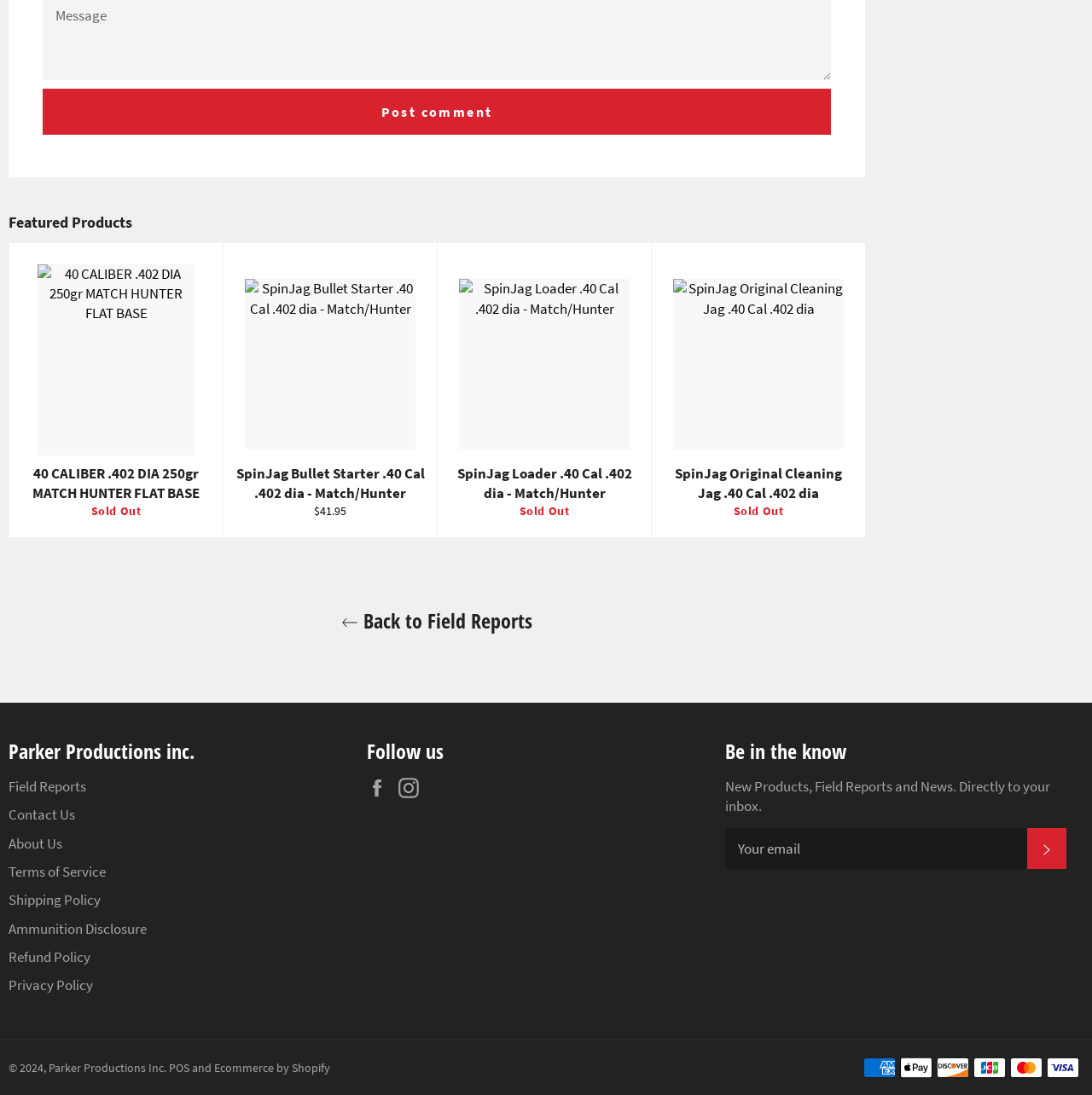Locate the bounding box coordinates of the clickable region to complete the following instruction: "Subscribe to newsletter."

[0.941, 0.756, 0.977, 0.793]